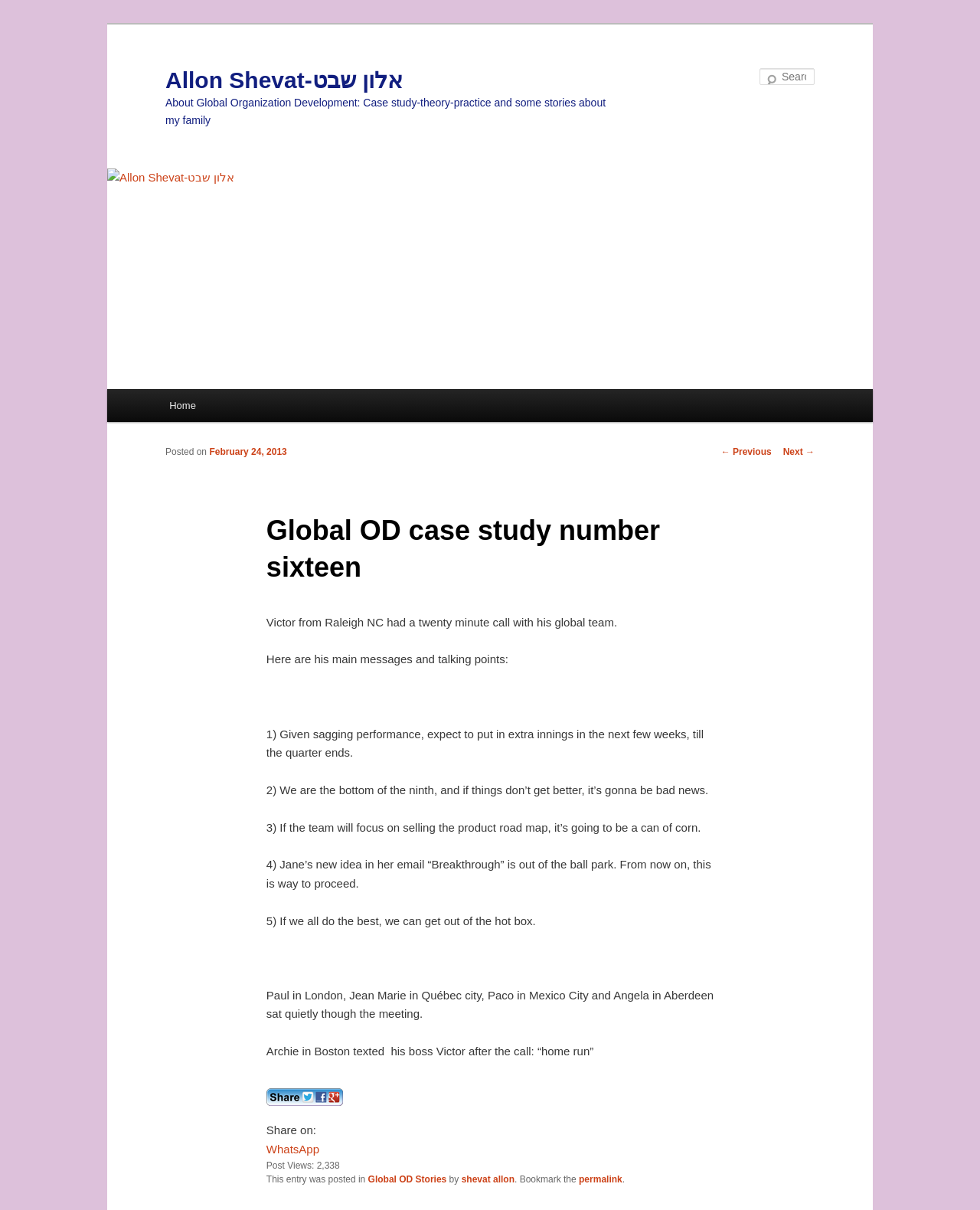Provide a thorough summary of the webpage.

This webpage is about a case study, specifically "Global OD case study number sixteen". At the top, there is a heading with the title "Allon Shevat-אלון שבט" and a link to skip to the primary content. Below that, there is a heading that describes the content of the page, which is about Global Organization Development, case studies, theory, practice, and some stories about the author's family.

On the top right, there is a search bar with a "Search" label and a textbox to input search queries. Next to the search bar, there is a link to the main menu, which includes links to the home page, previous and next posts.

The main content of the page is an article that describes a call between Victor from Raleigh, NC, and his global team. The article is divided into sections, with headings and paragraphs of text. The text describes the main messages and talking points from the call, including expectations for the team's performance, sales strategies, and feedback on new ideas.

Throughout the article, there are no images, but there are links to share the content on various platforms, including WhatsApp. At the bottom of the page, there is a footer section that includes information about the post, such as the category "Global OD Stories", the author "shevat allon", and a link to the permalink.

Overall, the webpage is a blog post that presents a case study in a clear and organized manner, with headings, paragraphs, and links to related content.